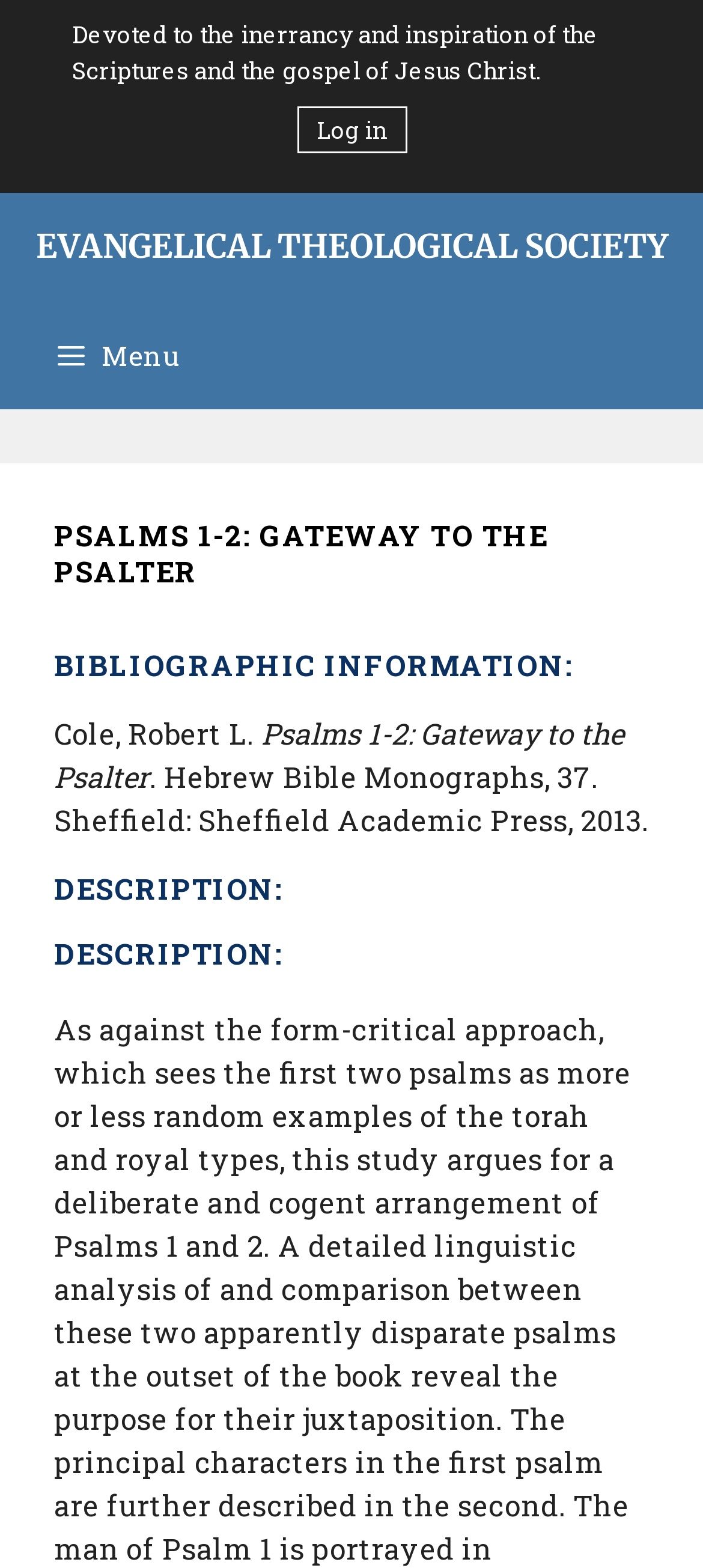What is the type of the publication?
Examine the webpage screenshot and provide an in-depth answer to the question.

By examining the bibliographic information section, I found the type of publication, which is 'Hebrew Bible Monographs, 37'.